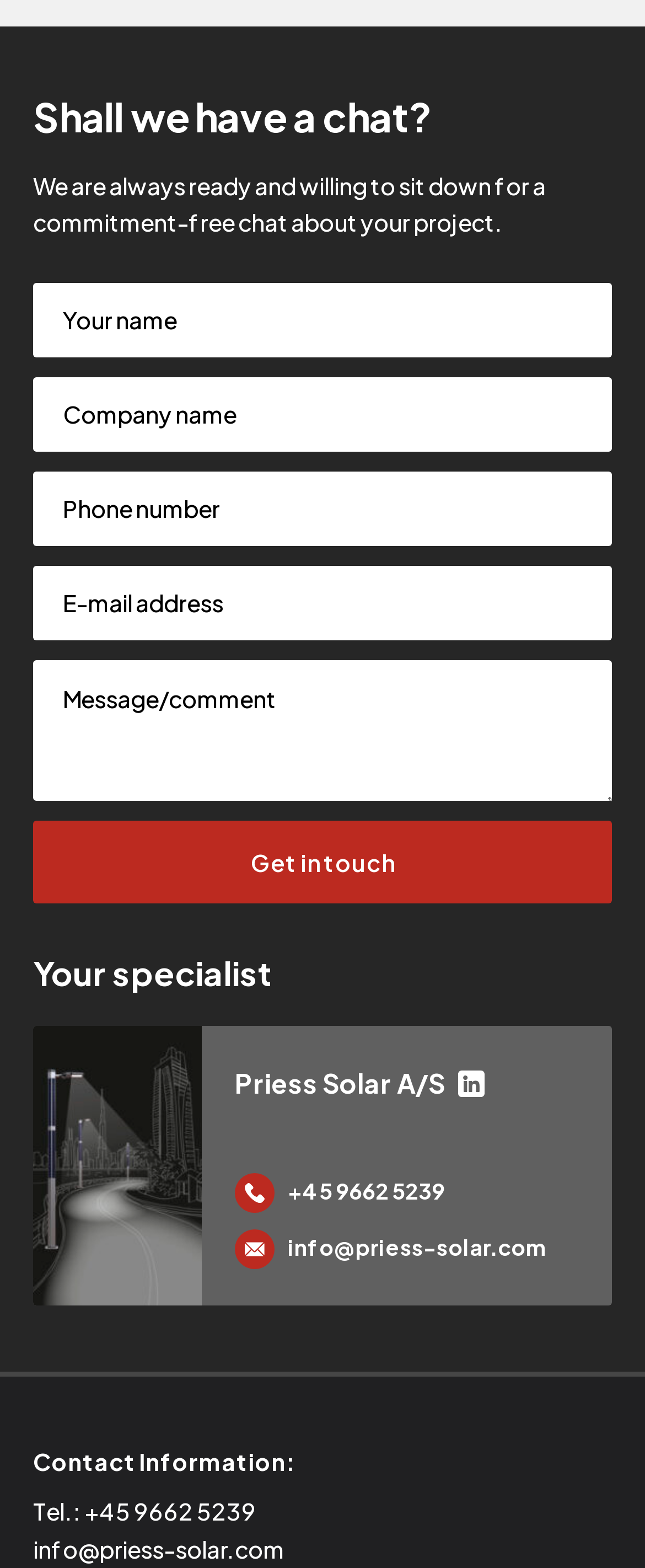Can you specify the bounding box coordinates for the region that should be clicked to fulfill this instruction: "Send an email".

[0.364, 0.784, 0.846, 0.809]